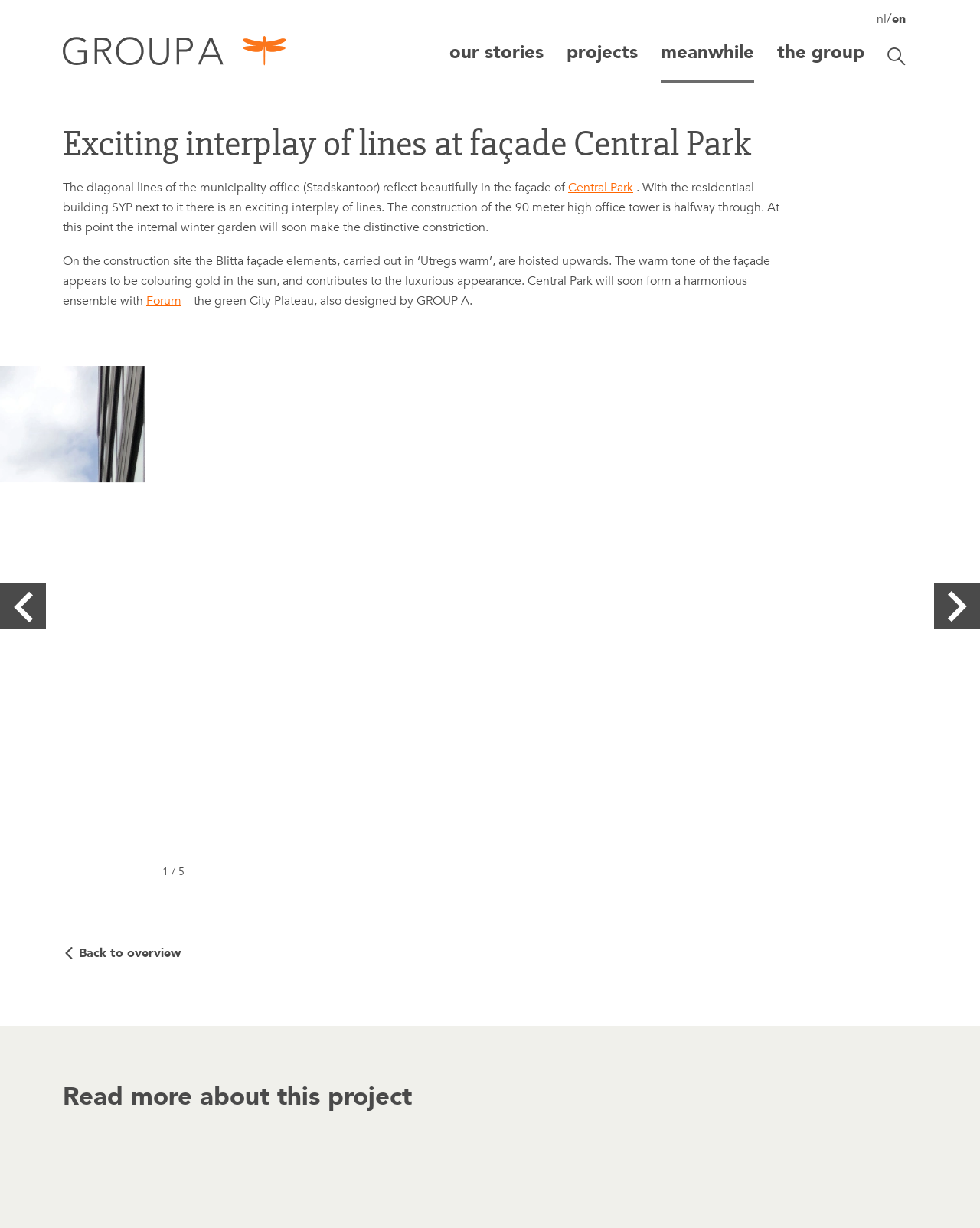What is the name of the city plateau mentioned on this webpage? Please answer the question using a single word or phrase based on the image.

Green City Plateau